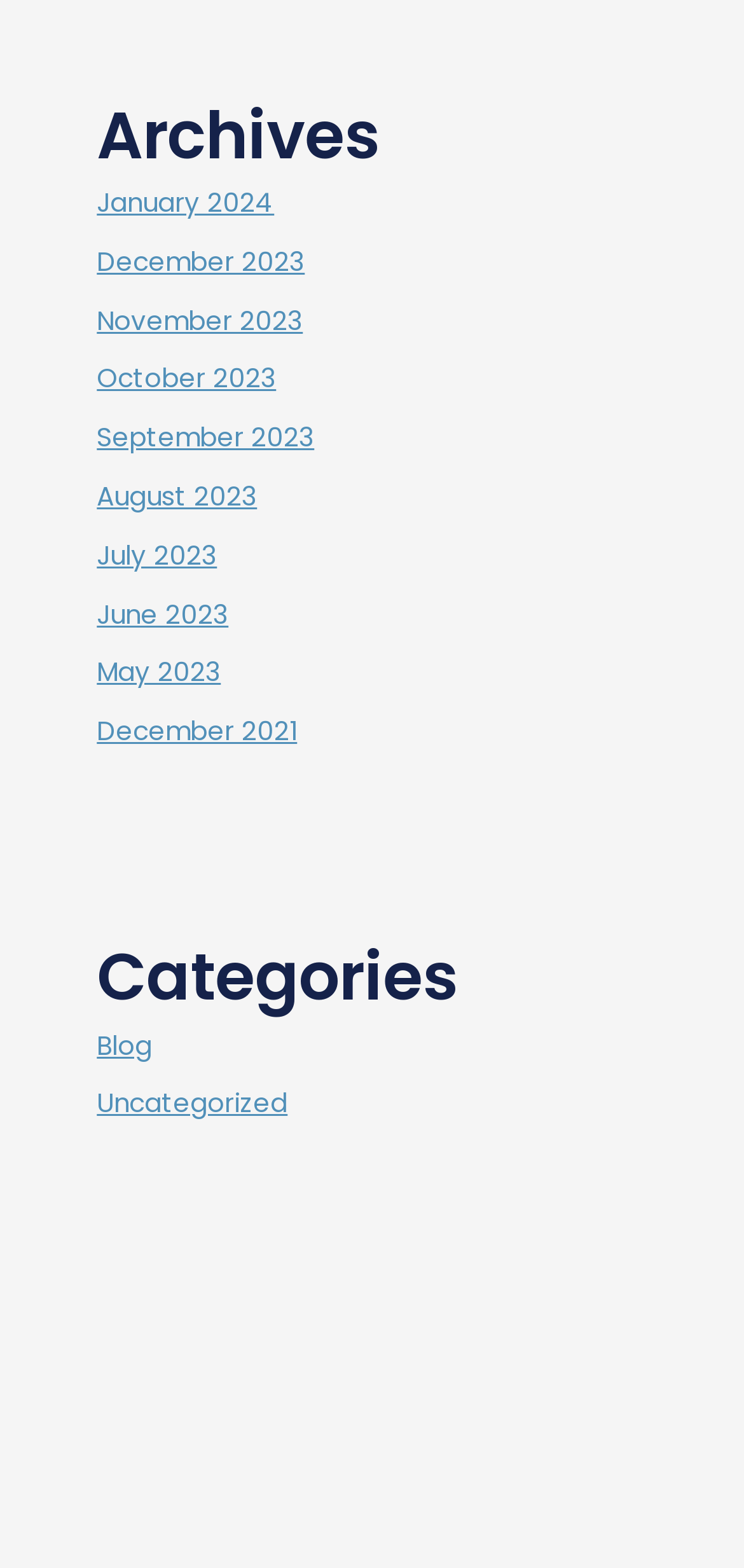What is the earliest archive?
Give a detailed and exhaustive answer to the question.

I looked at the list of links under the 'Archives' heading and found that 'December 2021' is the last one, which suggests it is the earliest archive.